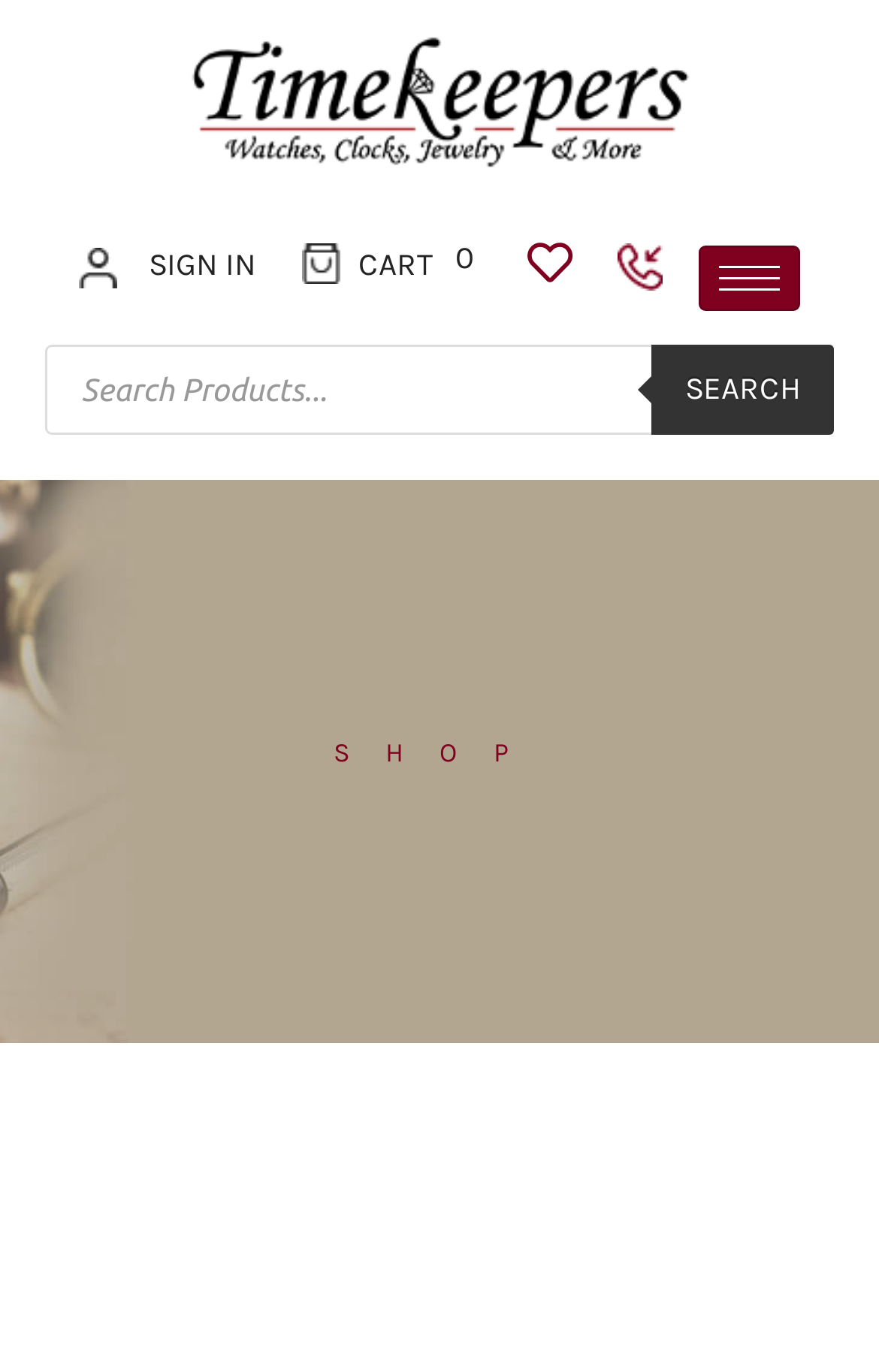Construct a comprehensive caption that outlines the webpage's structure and content.

The webpage appears to be an e-commerce website, specifically a product page for a 1915 14K Yellow Gold Waltham Pocket Watch 19 Jewel Movement on Timekeepersclayton. 

At the top left, there is a link to the website's homepage, accompanied by a logo image. To the right of the logo, there is a "SIGN IN" link with a heading, and an image of the website's header. 

Further to the right, there are links to the shopping cart and an empty link. Next to these links, there is another instance of the website's header image, and a hamburger icon button. 

Below the top navigation bar, there is a search bar that spans almost the entire width of the page. The search bar has a label "Products search" and a search button with the text "SEARCH". 

In the middle of the page, there is a prominent heading "SHOP". 

The overall layout of the webpage is organized, with clear headings and concise text, making it easy to navigate.